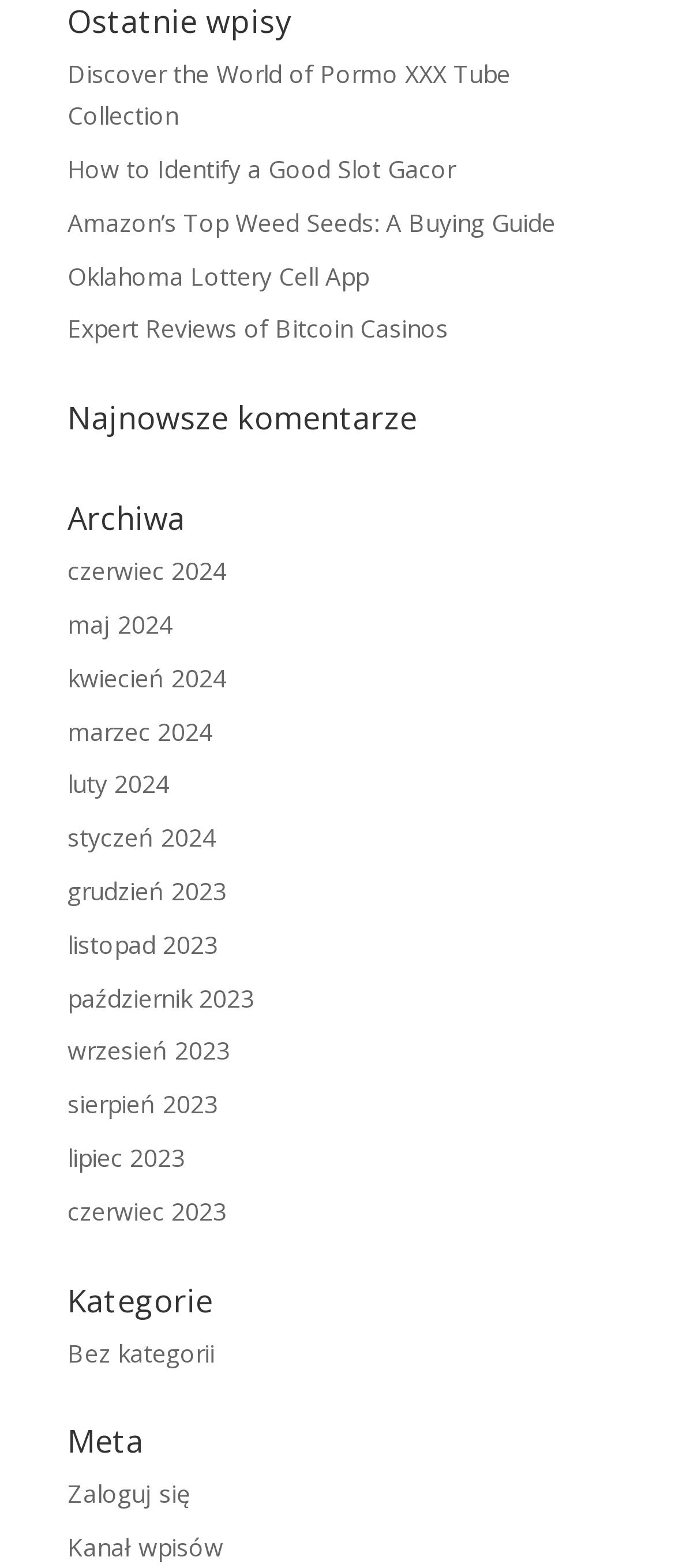Determine the bounding box for the UI element as described: "Kanał wpisów". The coordinates should be represented as four float numbers between 0 and 1, formatted as [left, top, right, bottom].

[0.1, 0.976, 0.331, 0.997]